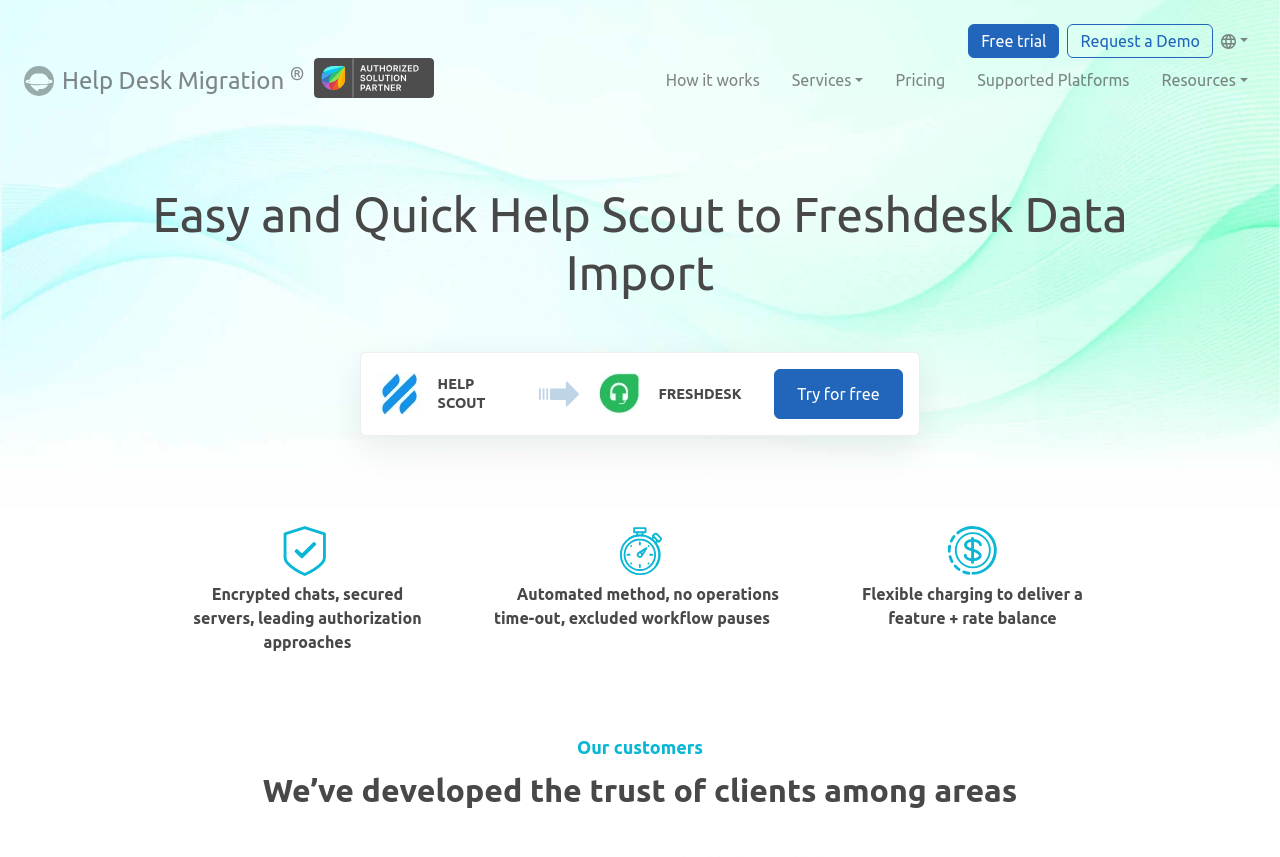What is the language currently selected?
Please provide a comprehensive answer based on the details in the screenshot.

The button with the text 'English' has a hasPopup property set to true, which suggests that it is a language selection button. Since it is not expanded, I assume that 'English' is the currently selected language.